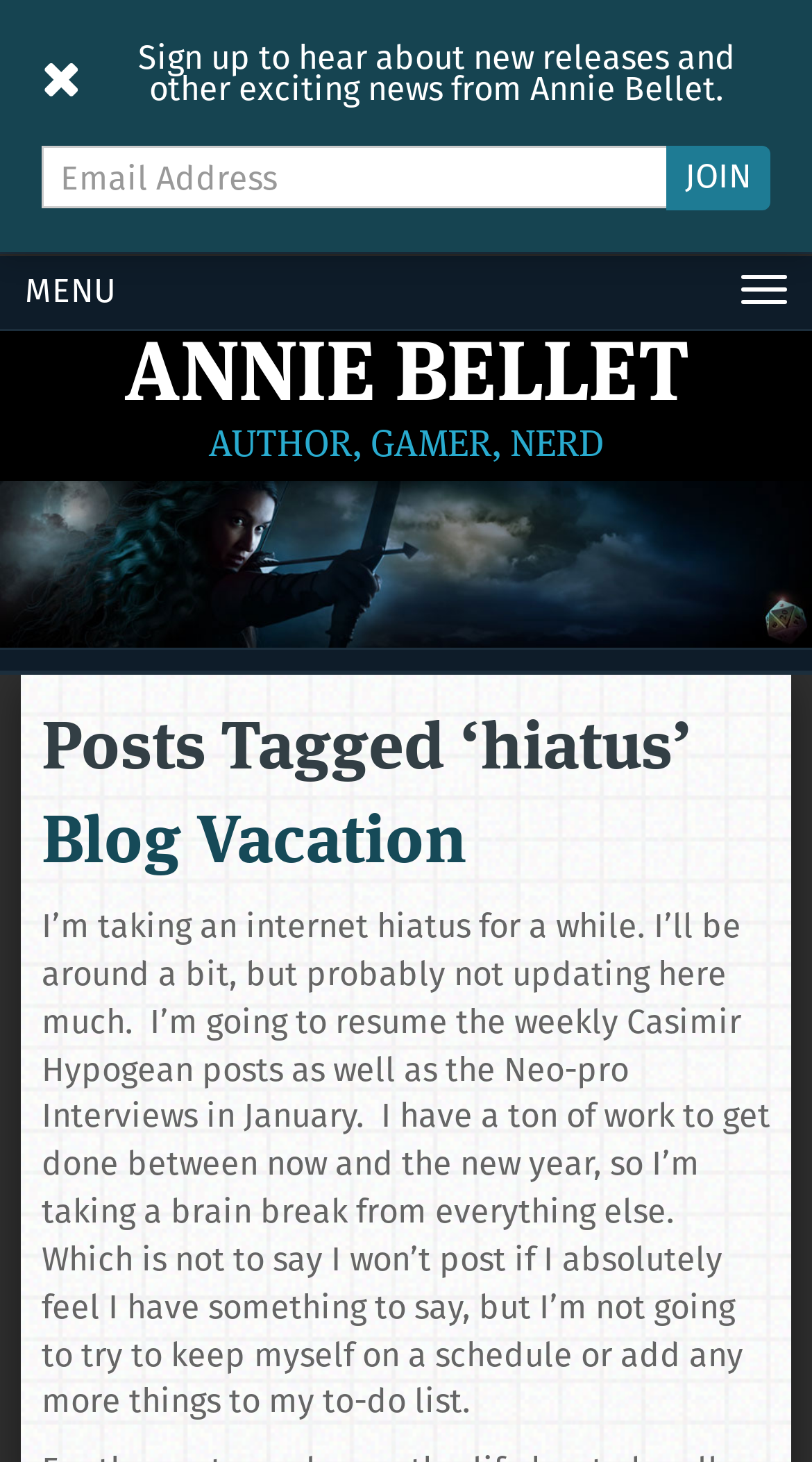What is the name of the blog post?
Answer the question with detailed information derived from the image.

I found a heading 'Blog Vacation' which is likely the title of the blog post, and it is followed by a static text that describes the content of the post.